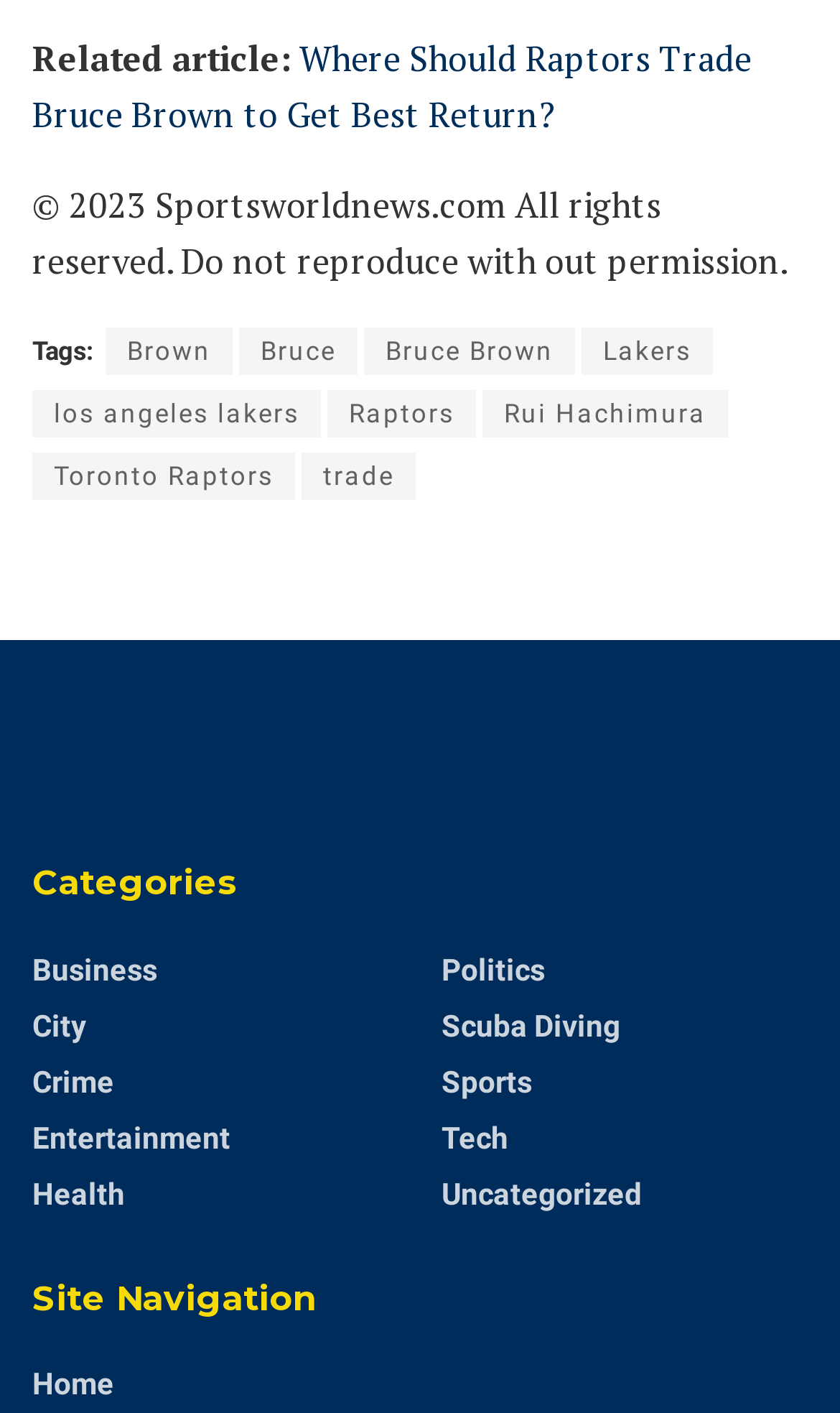What is the purpose of the 'Tags:' section?
Look at the image and provide a short answer using one word or a phrase.

To list related keywords